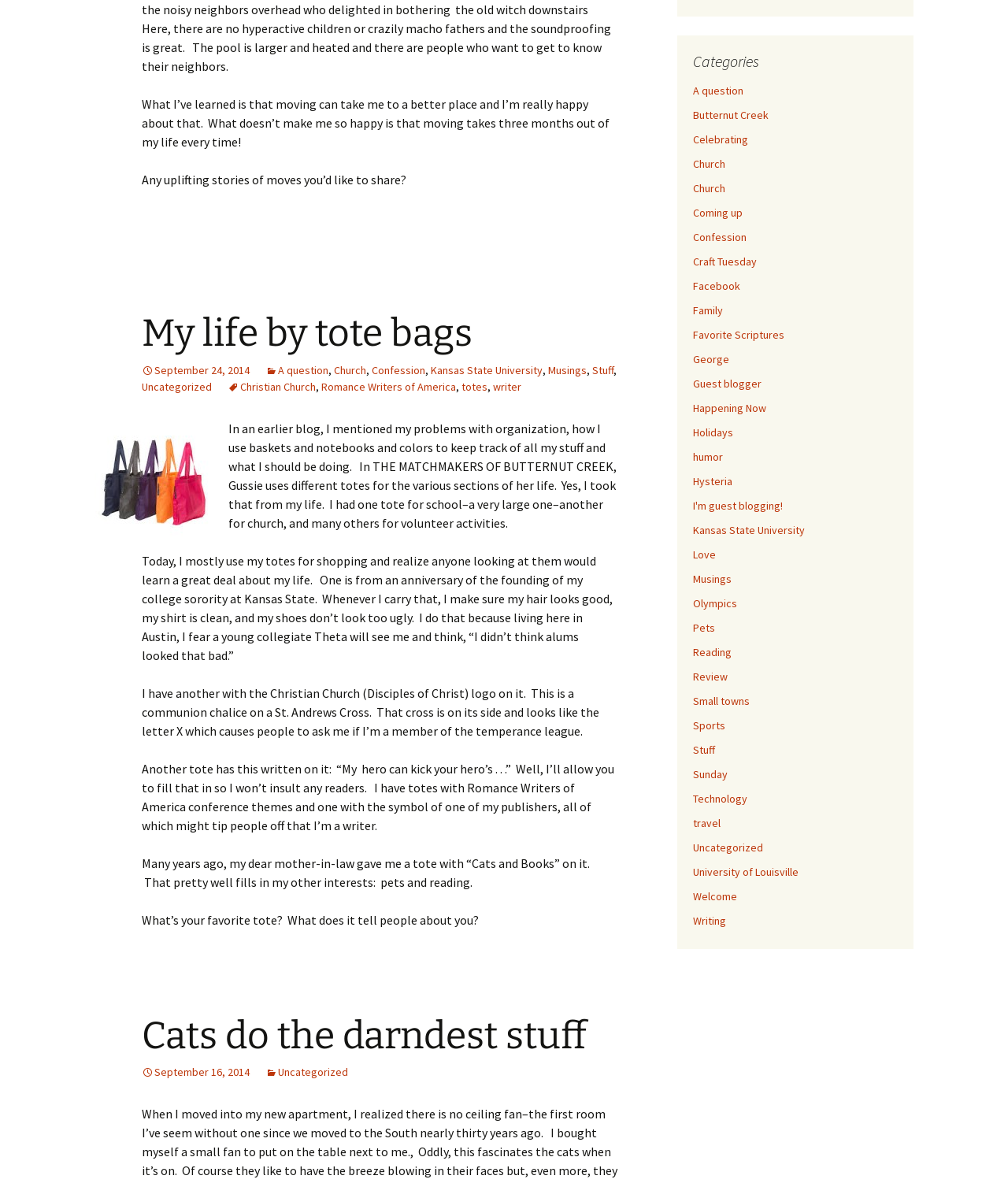How many totes does the author have?
Please interpret the details in the image and answer the question thoroughly.

The author mentions having multiple totes for different activities such as shopping, school, church, and volunteer activities. The exact number is not specified, but it is clear that the author has more than one tote.